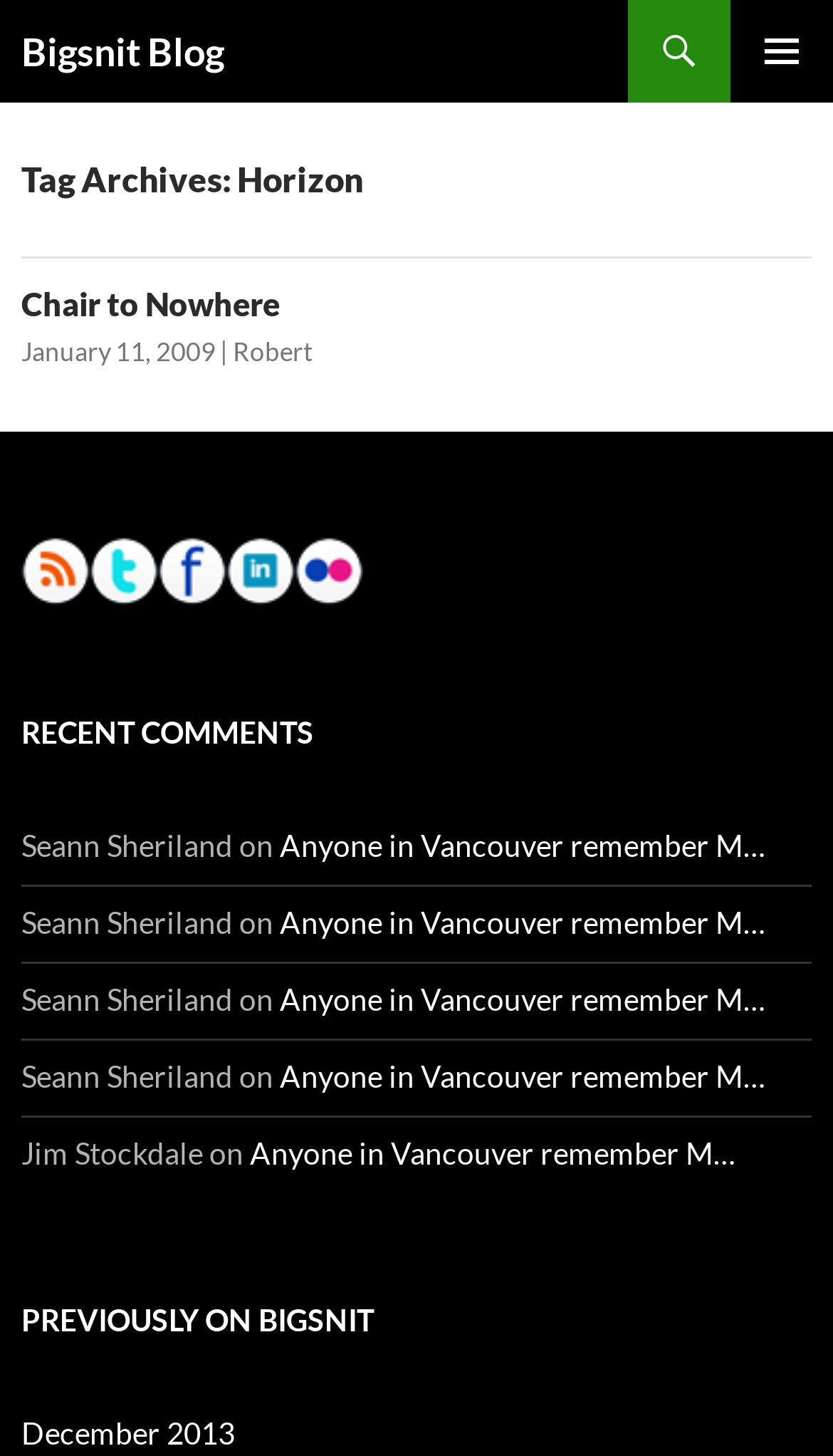Locate the bounding box coordinates of the clickable area to execute the instruction: "go to food and drink section". Provide the coordinates as four float numbers between 0 and 1, represented as [left, top, right, bottom].

None